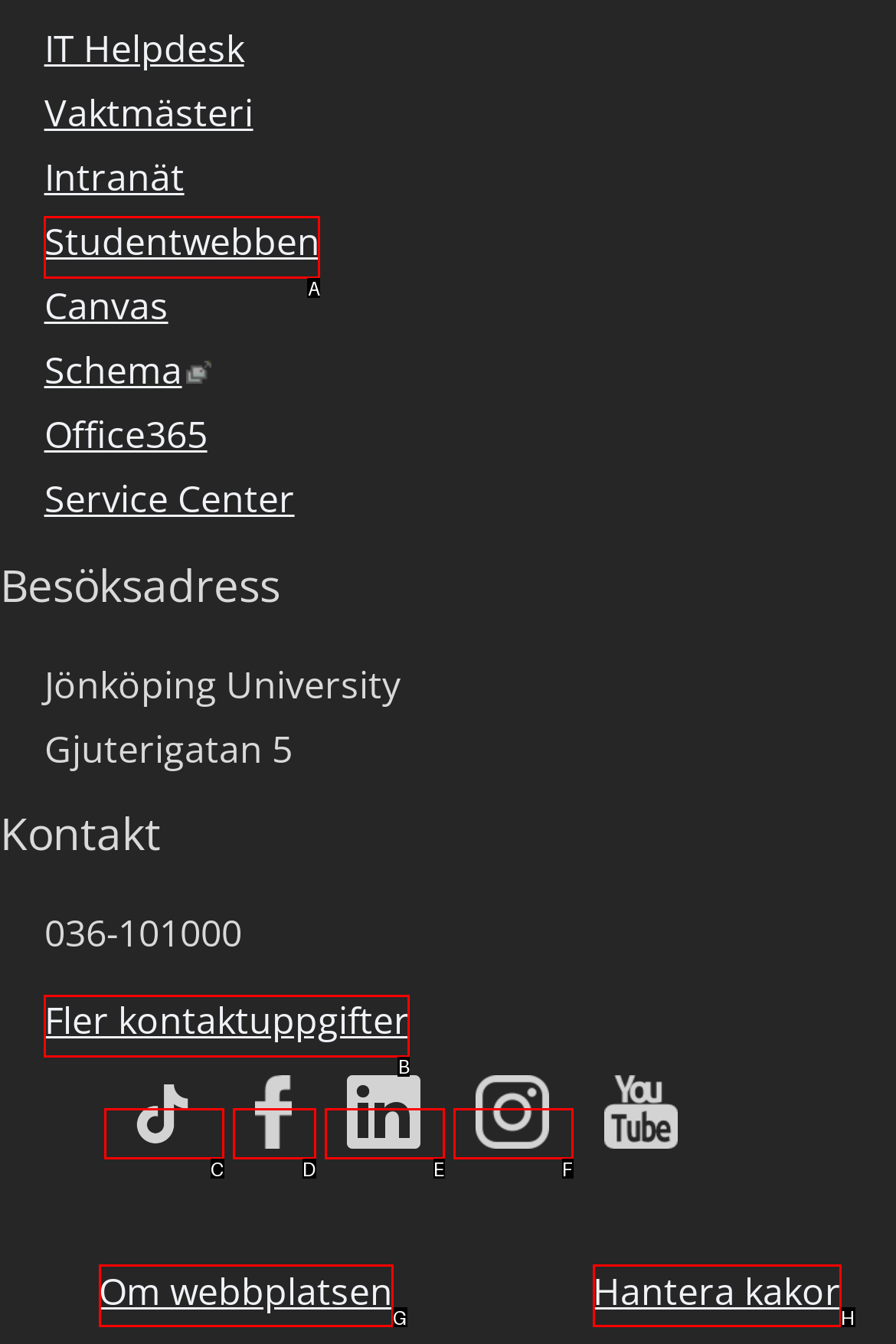Match the element description to one of the options: Fler kontaktuppgifter
Respond with the corresponding option's letter.

B